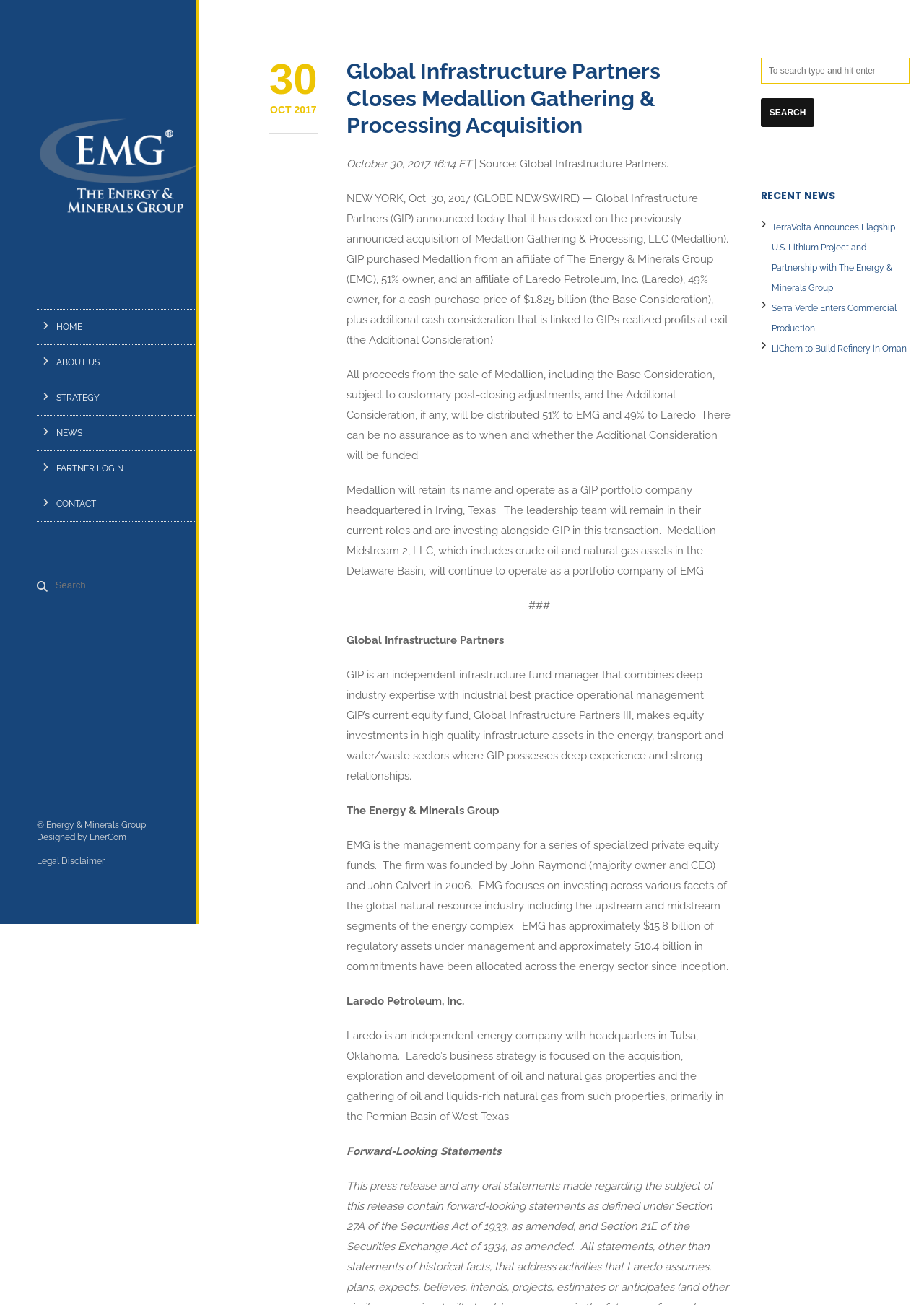Specify the bounding box coordinates of the element's area that should be clicked to execute the given instruction: "Read about Global Infrastructure Partners". The coordinates should be four float numbers between 0 and 1, i.e., [left, top, right, bottom].

[0.375, 0.485, 0.545, 0.495]